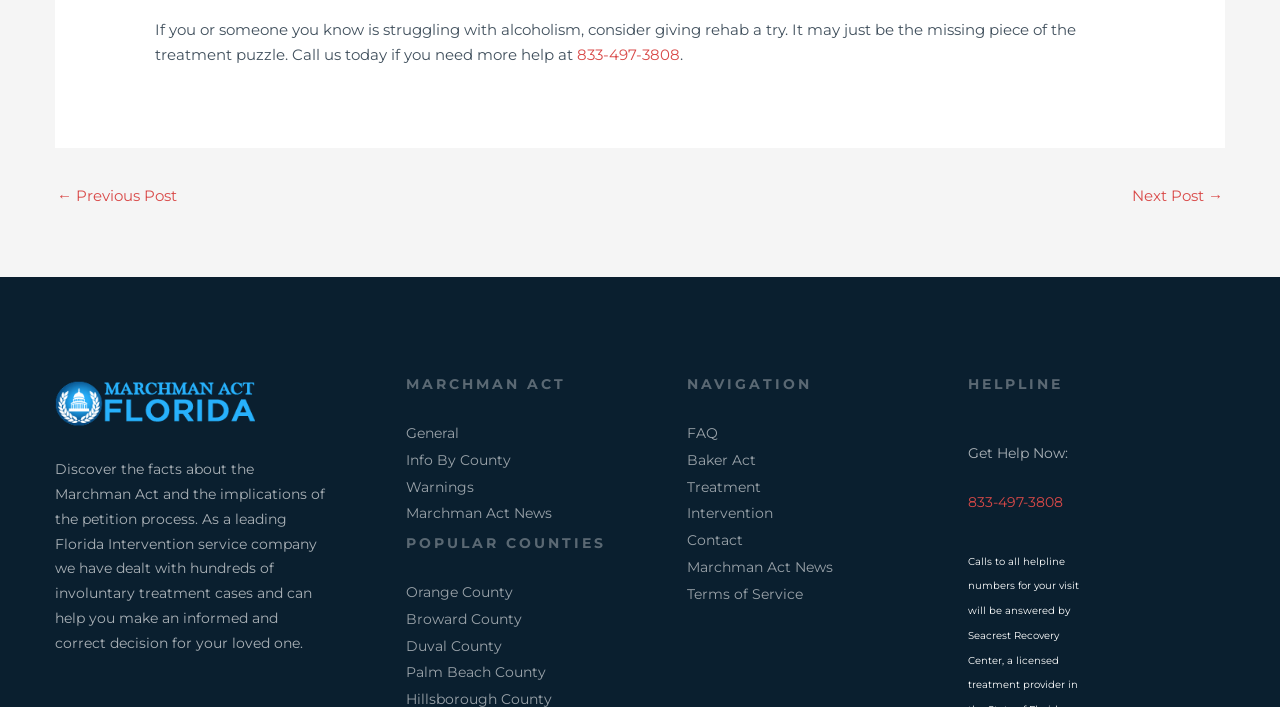Please give a succinct answer using a single word or phrase:
What is the navigation section about?

Links to other pages